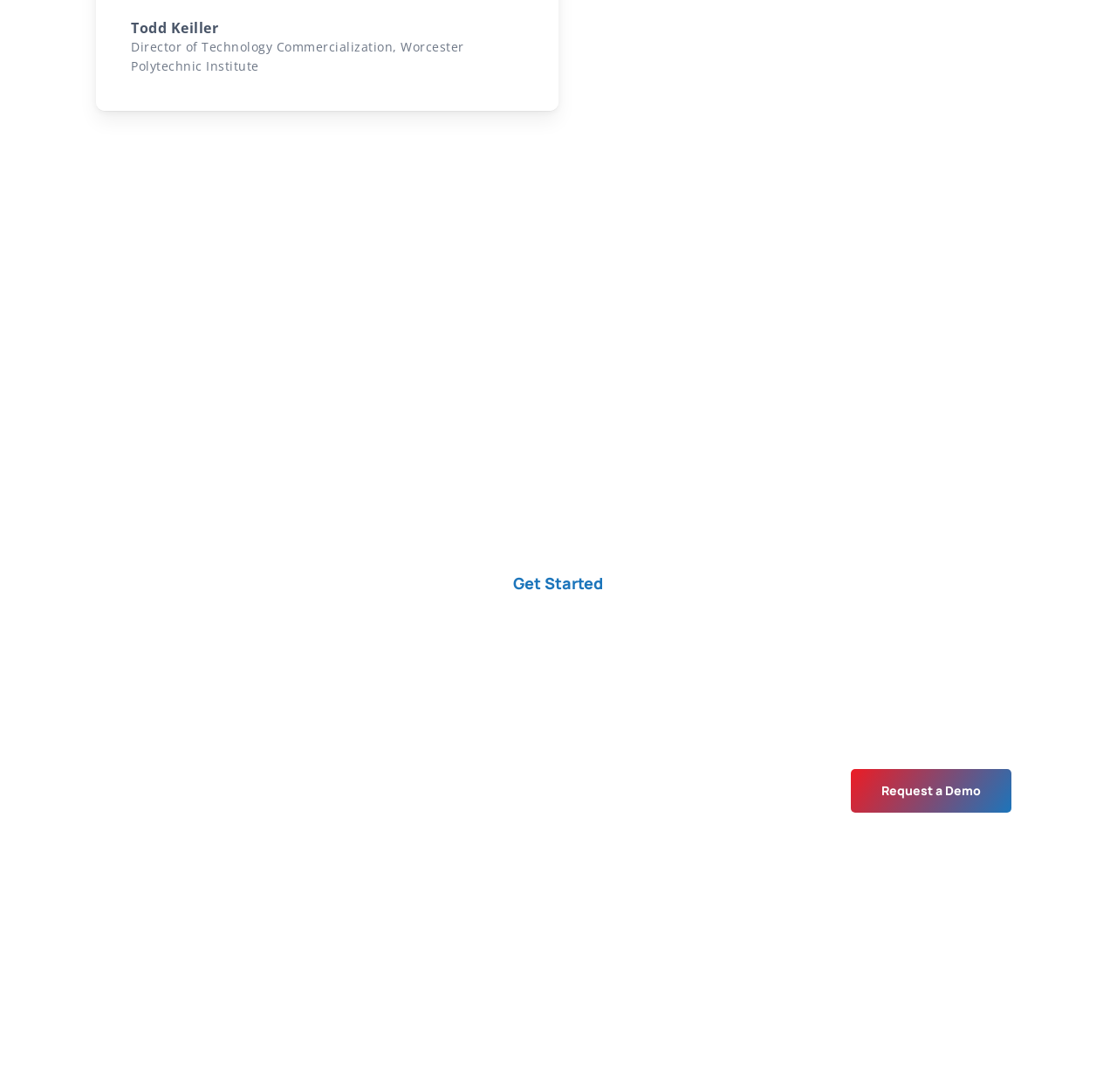Identify the bounding box coordinates of the specific part of the webpage to click to complete this instruction: "Discover how FirstIgnite helps universities".

[0.289, 0.734, 0.358, 0.751]